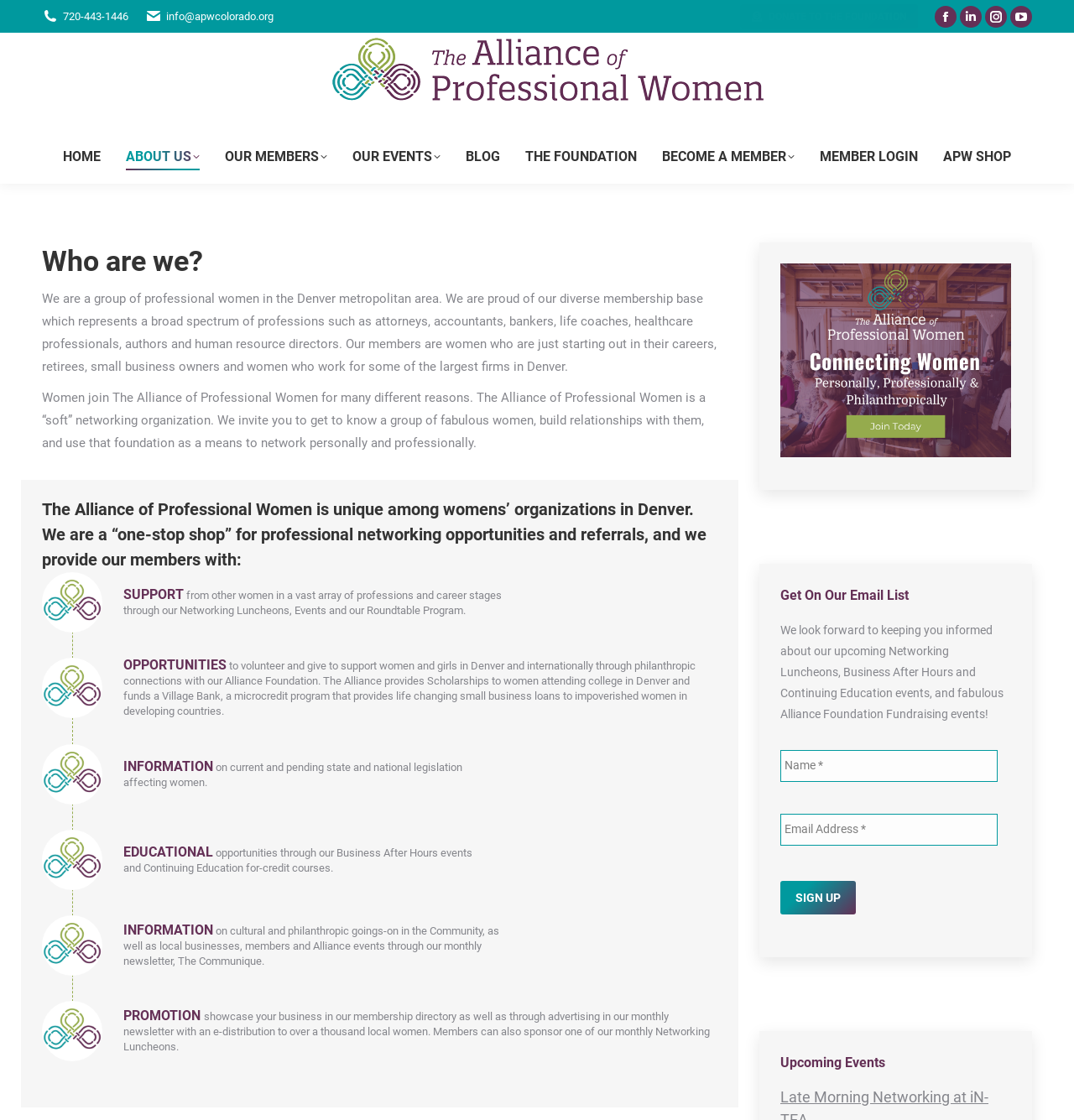Determine the bounding box coordinates of the area to click in order to meet this instruction: "Sign up for the email list".

[0.727, 0.786, 0.797, 0.816]